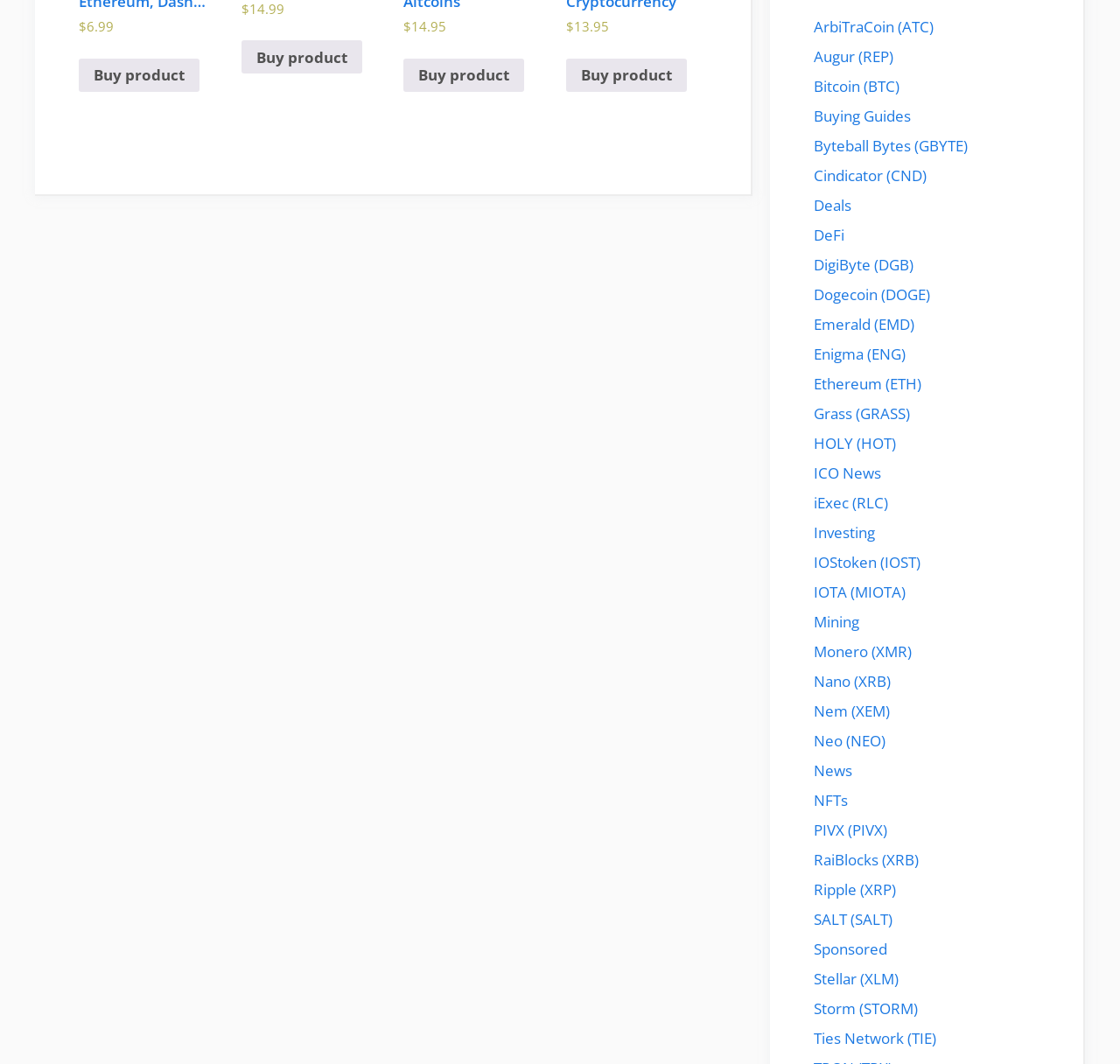Refer to the image and answer the question with as much detail as possible: What is the category of the link 'Deals'?

The link 'Deals' is categorized under a section that includes links like 'Buying Guides', 'DeFi', 'ICO News', and 'Investing', which suggests that it is related to deals or offers in the cryptocurrency market.